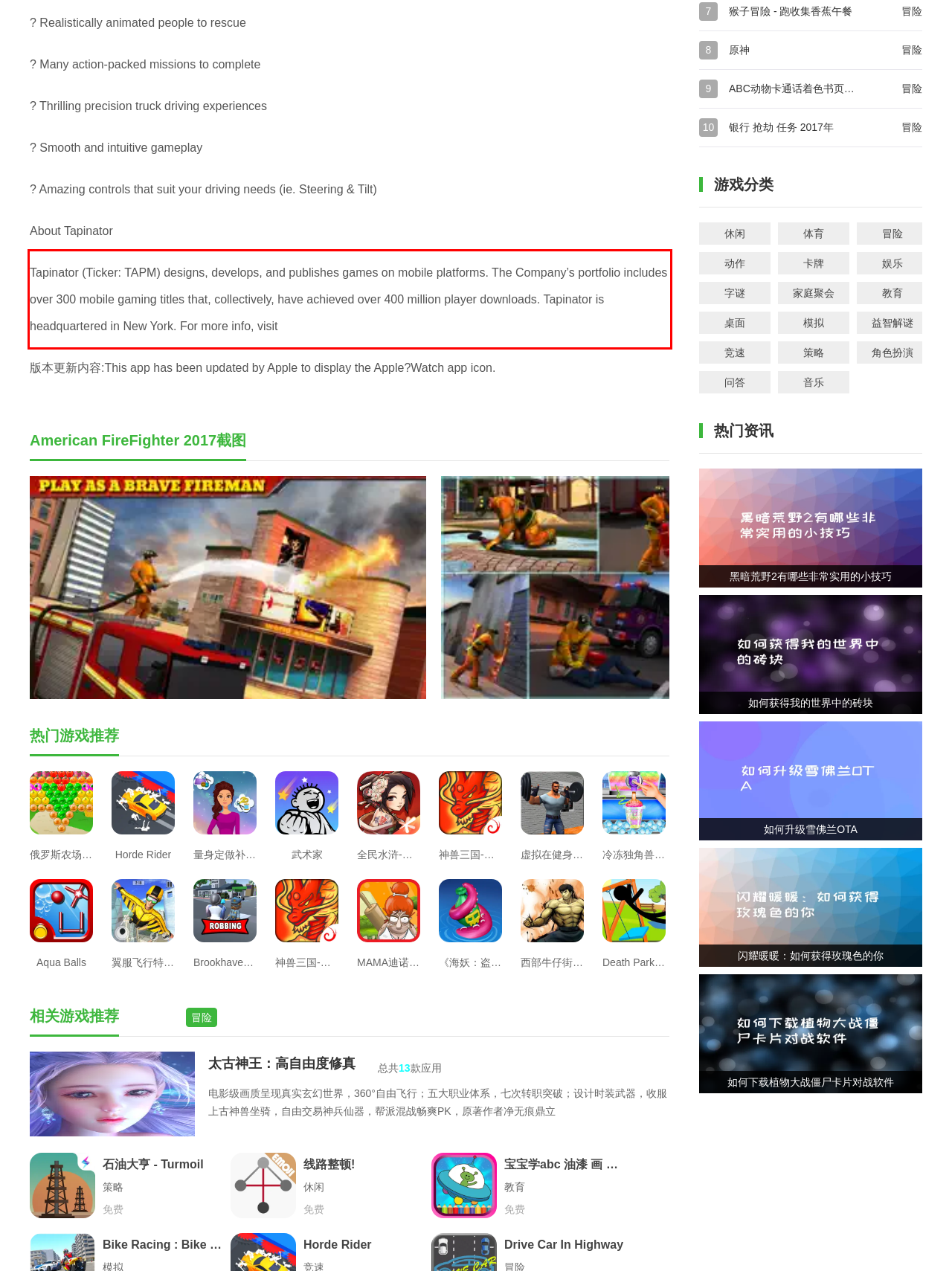Given a screenshot of a webpage with a red bounding box, extract the text content from the UI element inside the red bounding box.

Tapinator (Ticker: TAPM) designs, develops, and publishes games on mobile platforms. The Company’s portfolio includes over 300 mobile gaming titles that, collectively, have achieved over 400 million player downloads. Tapinator is headquartered in New York. For more info, visit